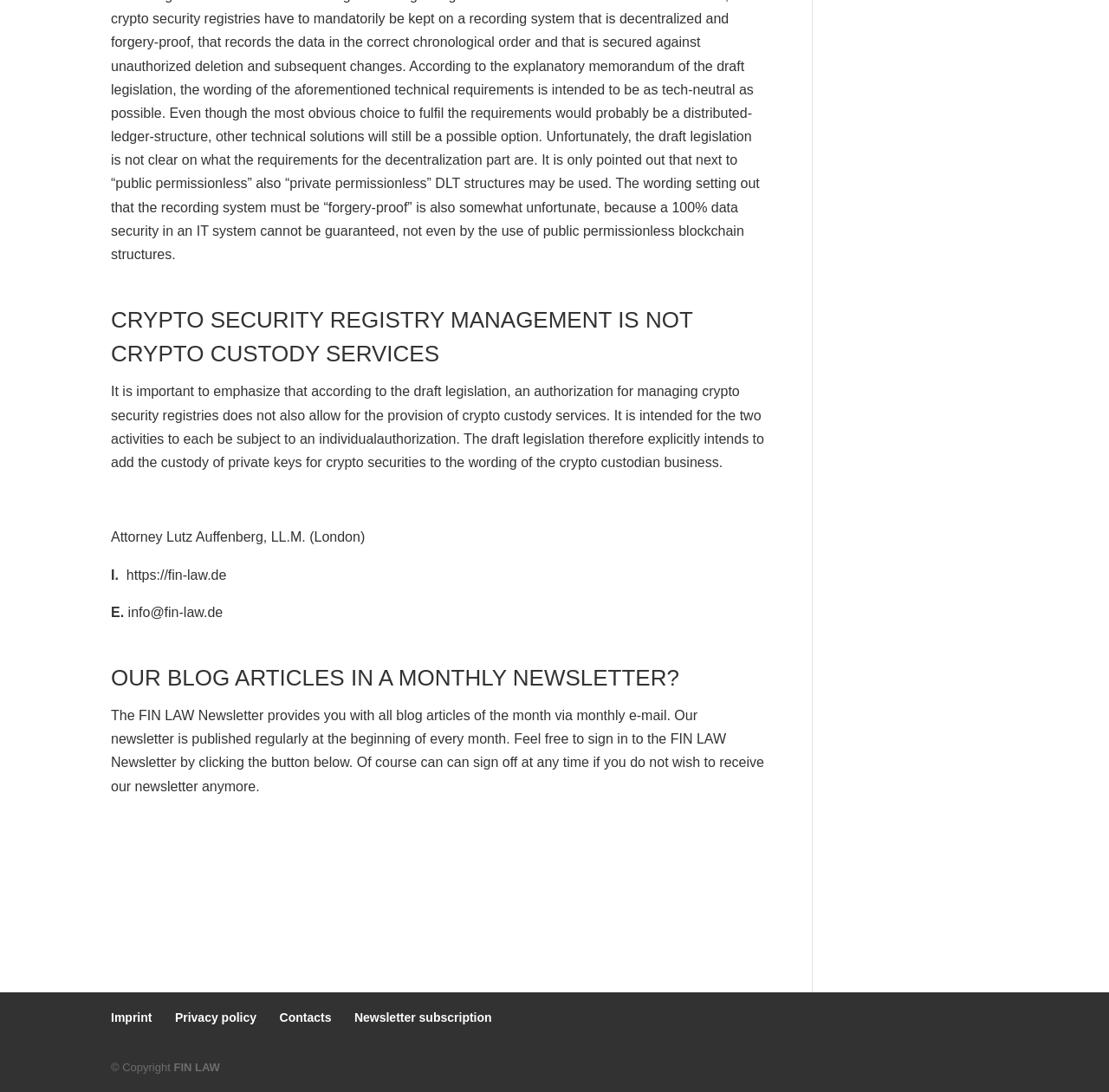Calculate the bounding box coordinates for the UI element based on the following description: "SIGN IN FOR NEWSLETTER". Ensure the coordinates are four float numbers between 0 and 1, i.e., [left, top, right, bottom].

[0.1, 0.747, 0.305, 0.787]